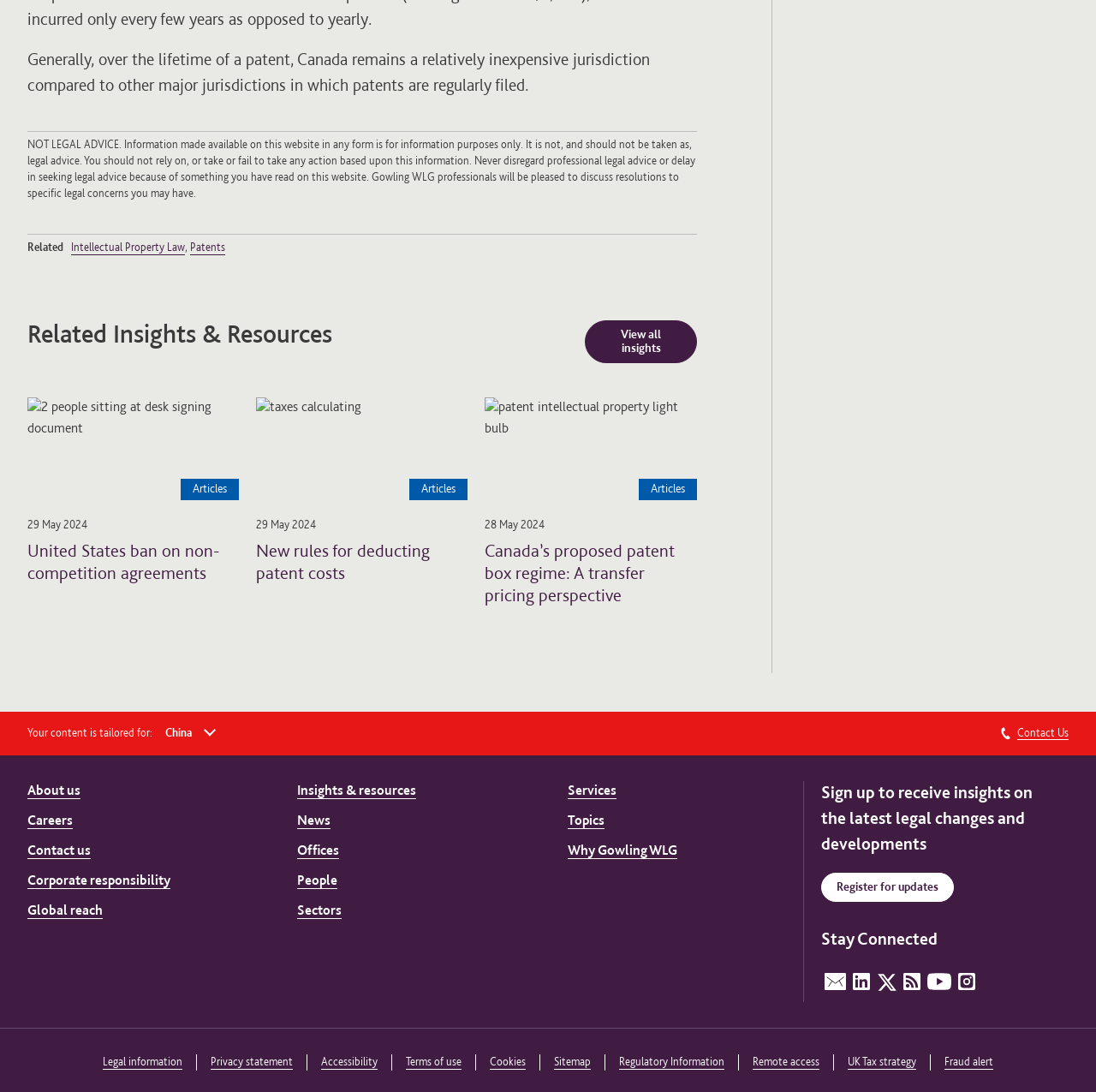Locate the bounding box coordinates of the element you need to click to accomplish the task described by this instruction: "Read article about United States ban on non-competition agreements".

[0.025, 0.479, 0.2, 0.516]